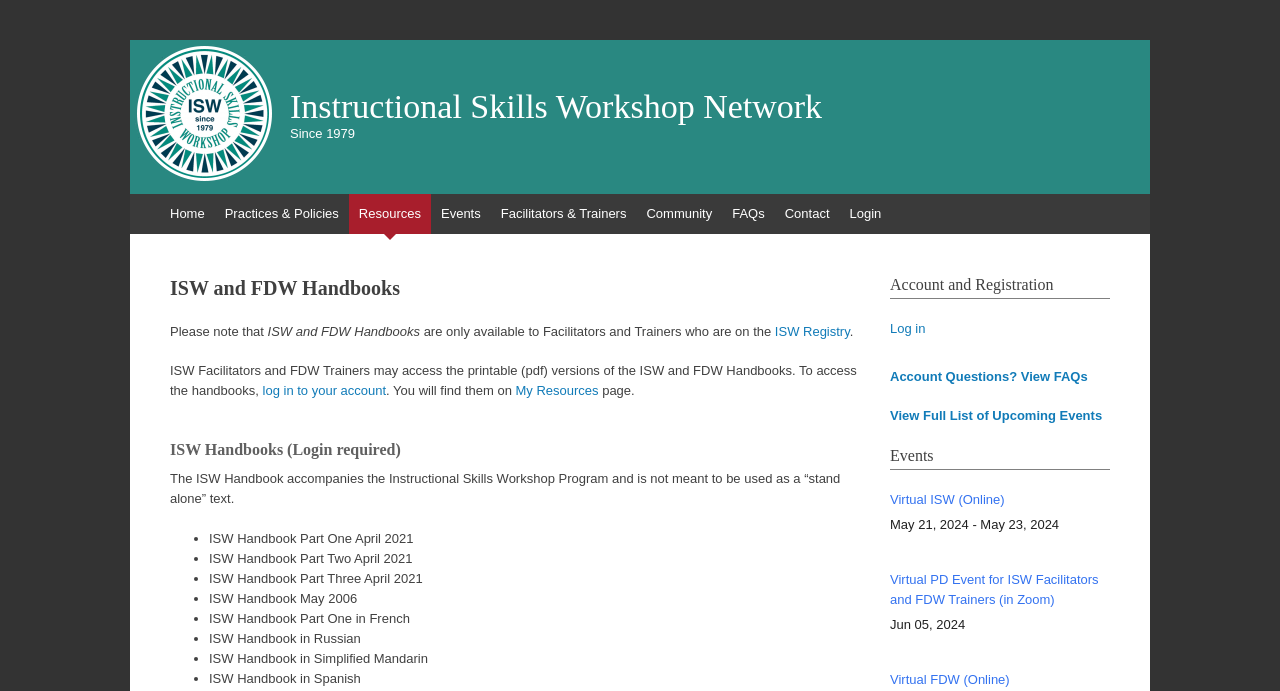What is required to access the ISW and FDW Handbooks?
Using the image as a reference, give a one-word or short phrase answer.

Login